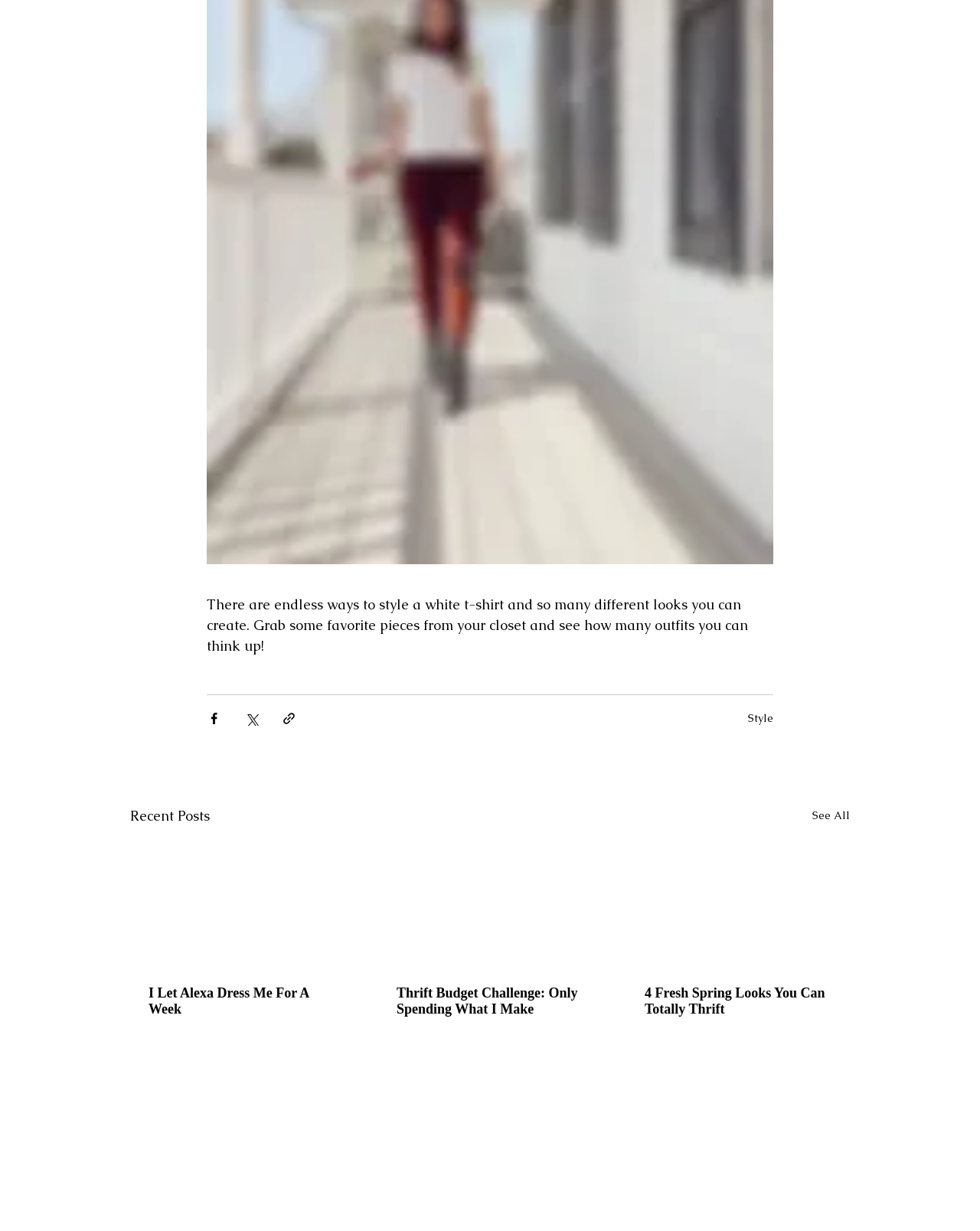Can you identify the bounding box coordinates of the clickable region needed to carry out this instruction: 'Explore Style'? The coordinates should be four float numbers within the range of 0 to 1, stated as [left, top, right, bottom].

[0.763, 0.578, 0.789, 0.589]